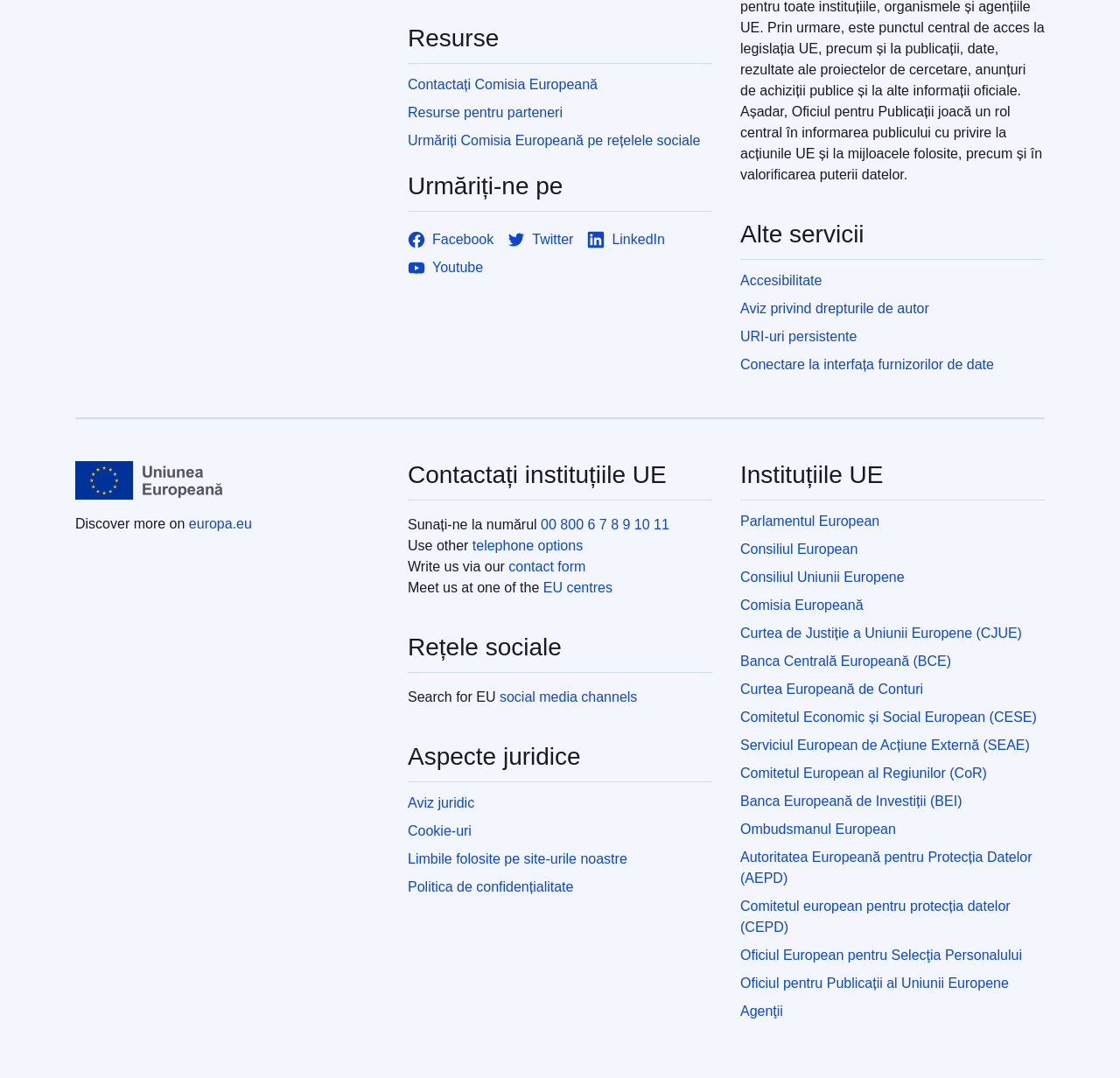Can you find the bounding box coordinates for the element to click on to achieve the instruction: "Visit the European Parliament website"?

[0.661, 0.474, 0.933, 0.494]